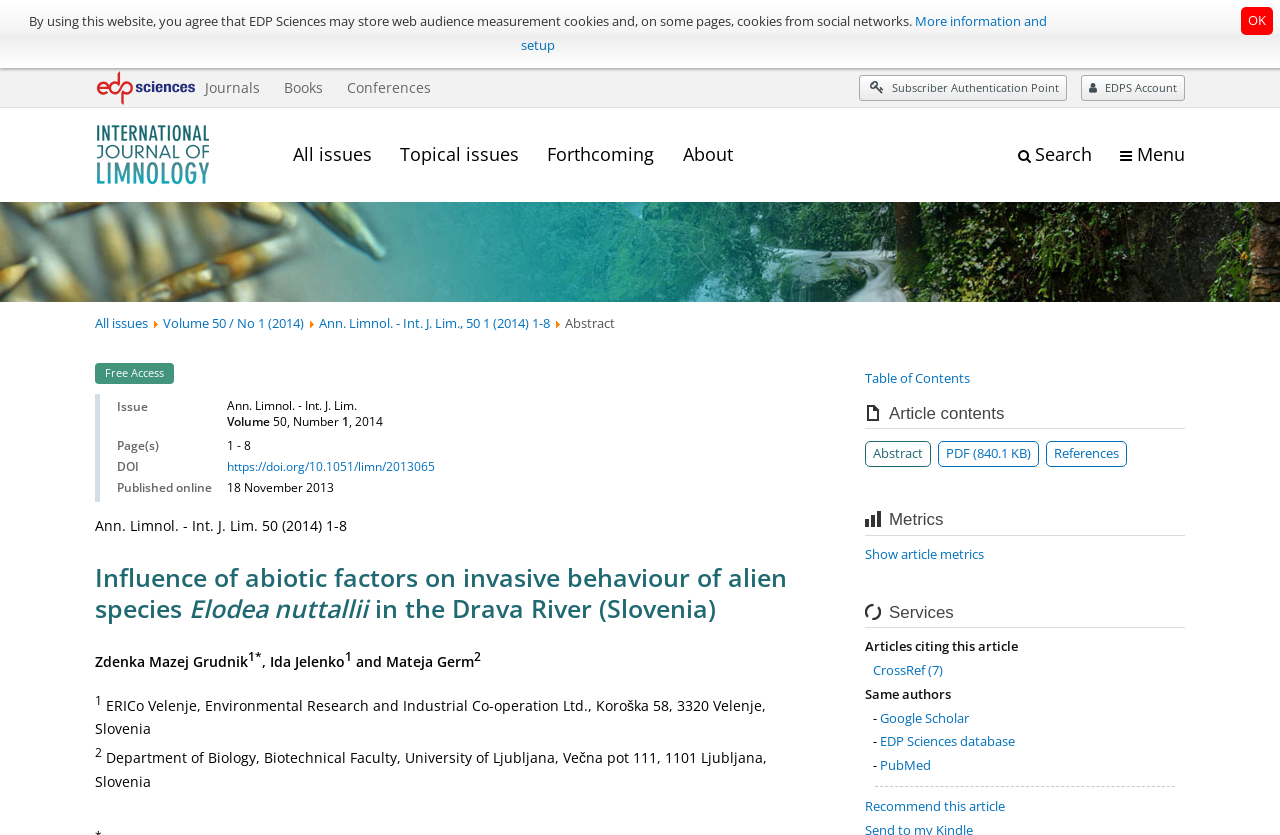Please pinpoint the bounding box coordinates for the region I should click to adhere to this instruction: "Search for articles".

[0.796, 0.17, 0.853, 0.202]